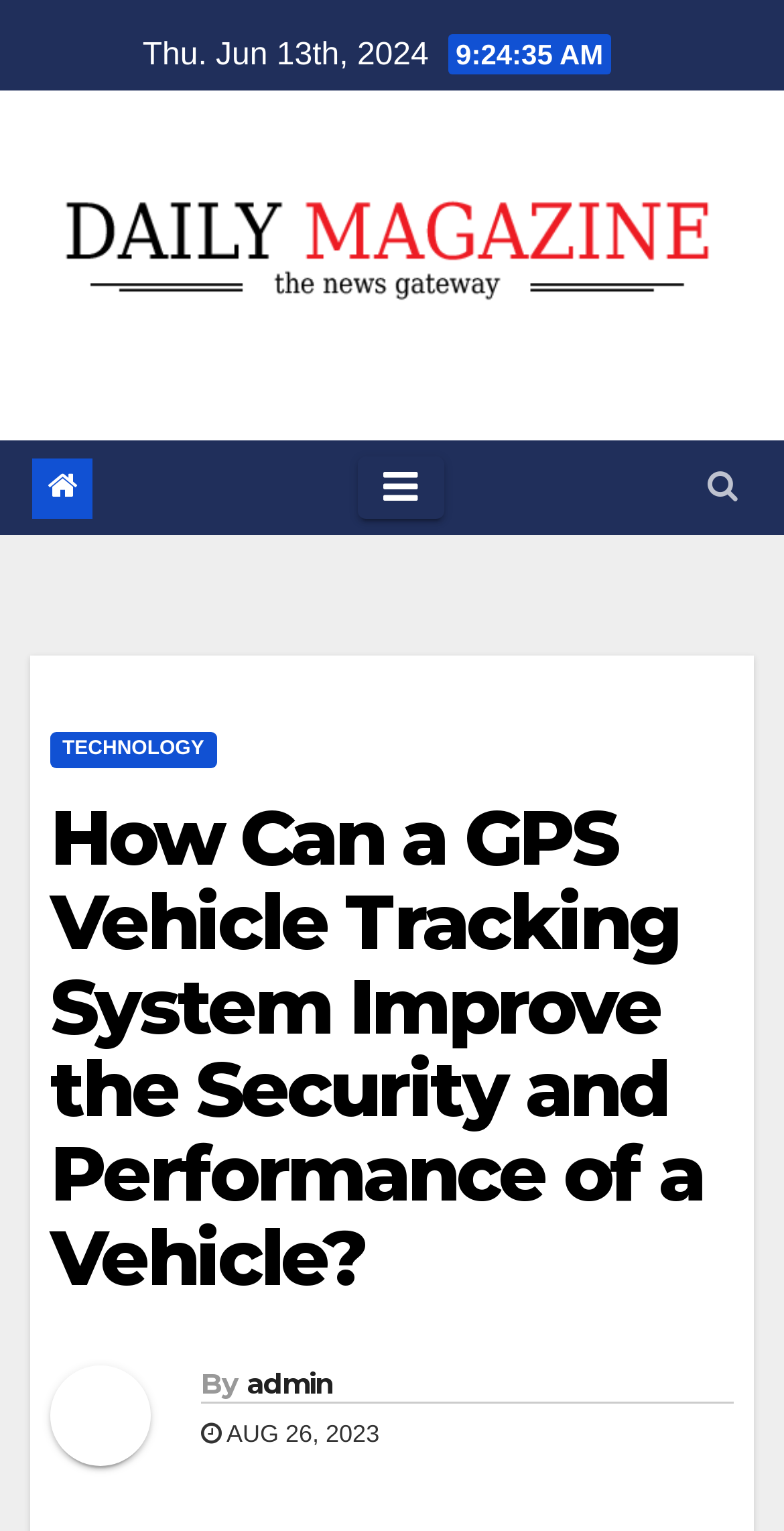Explain in detail what you observe on this webpage.

The webpage appears to be an article from Thdailymagazine.com, with the title "How Can a GPS Vehicle Tracking System Improve the Security and Performance of a Vehicle?" prominently displayed near the top of the page. 

At the very top, there is a date "Thu. Jun 13th, 2024" displayed. Below the title, there is a navigation menu with a toggle button on the left and a search icon on the right. The menu has a "TECHNOLOGY" link. 

On the top-left corner, there is a link to "My Blog" accompanied by an image. On the top-right corner, there is a button with a search icon. 

The main content of the article starts below the title, with the author's name "By admin" and the publication date "AUG 26, 2023" displayed.